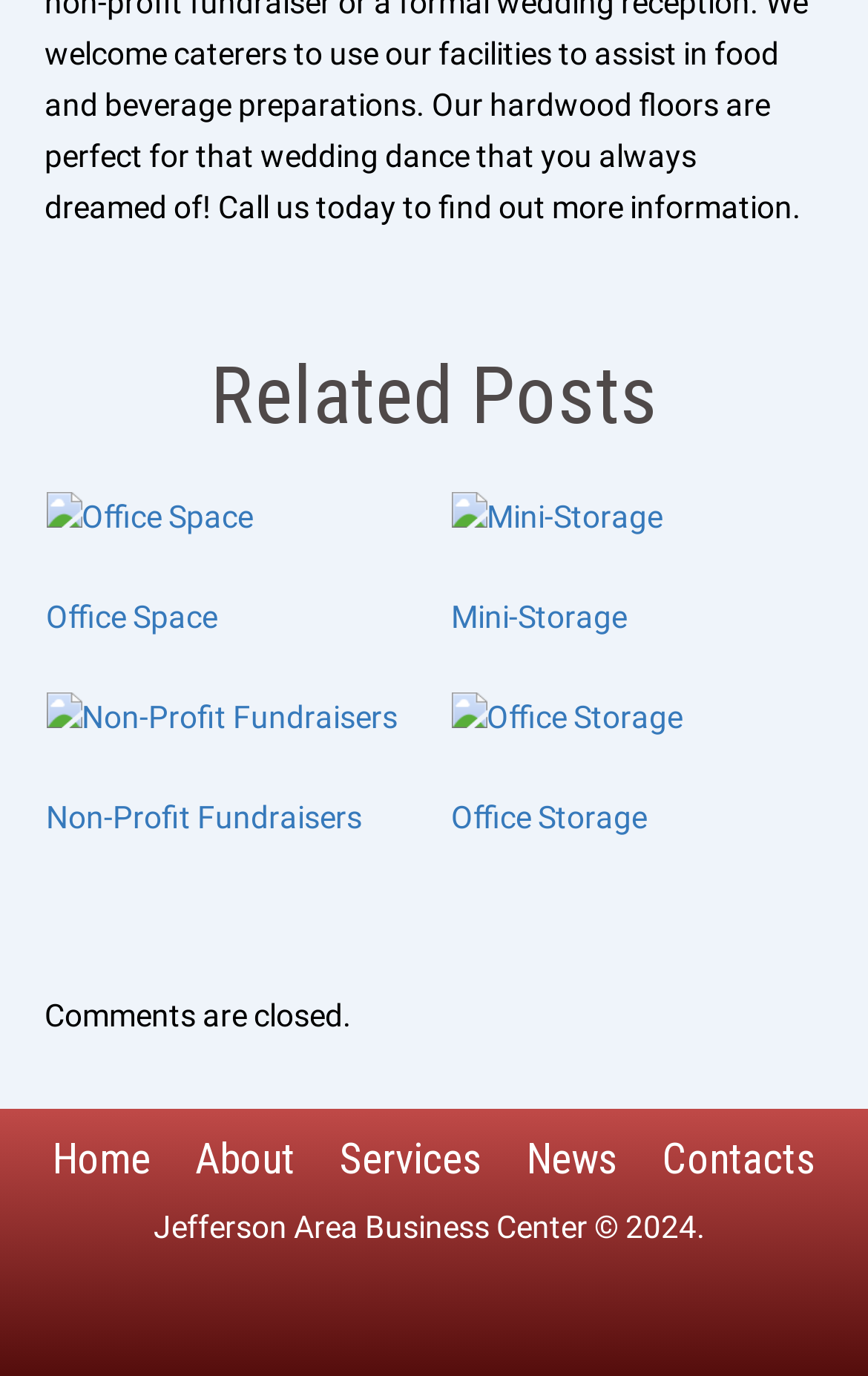Based on the element description "Jefferson Area Business Center", predict the bounding box coordinates of the UI element.

[0.177, 0.878, 0.677, 0.904]